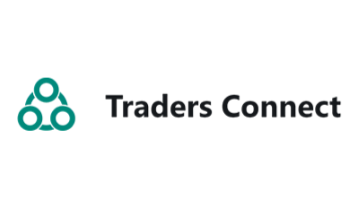Craft a detailed explanation of the image.

The image showcases the logo of "Traders Connect," a platform designed for traders to collaborate and share insights. It features a distinctive geometric design of interconnected circles, symbolizing community and networking among traders. The sleek, modern typography spells out "Traders Connect," emphasizing the brand's focus on connectivity and collaboration within the trading ecosystem. The visual elements reflect a professional and approachable identity, making it clear that the platform values engagement and support among its users.